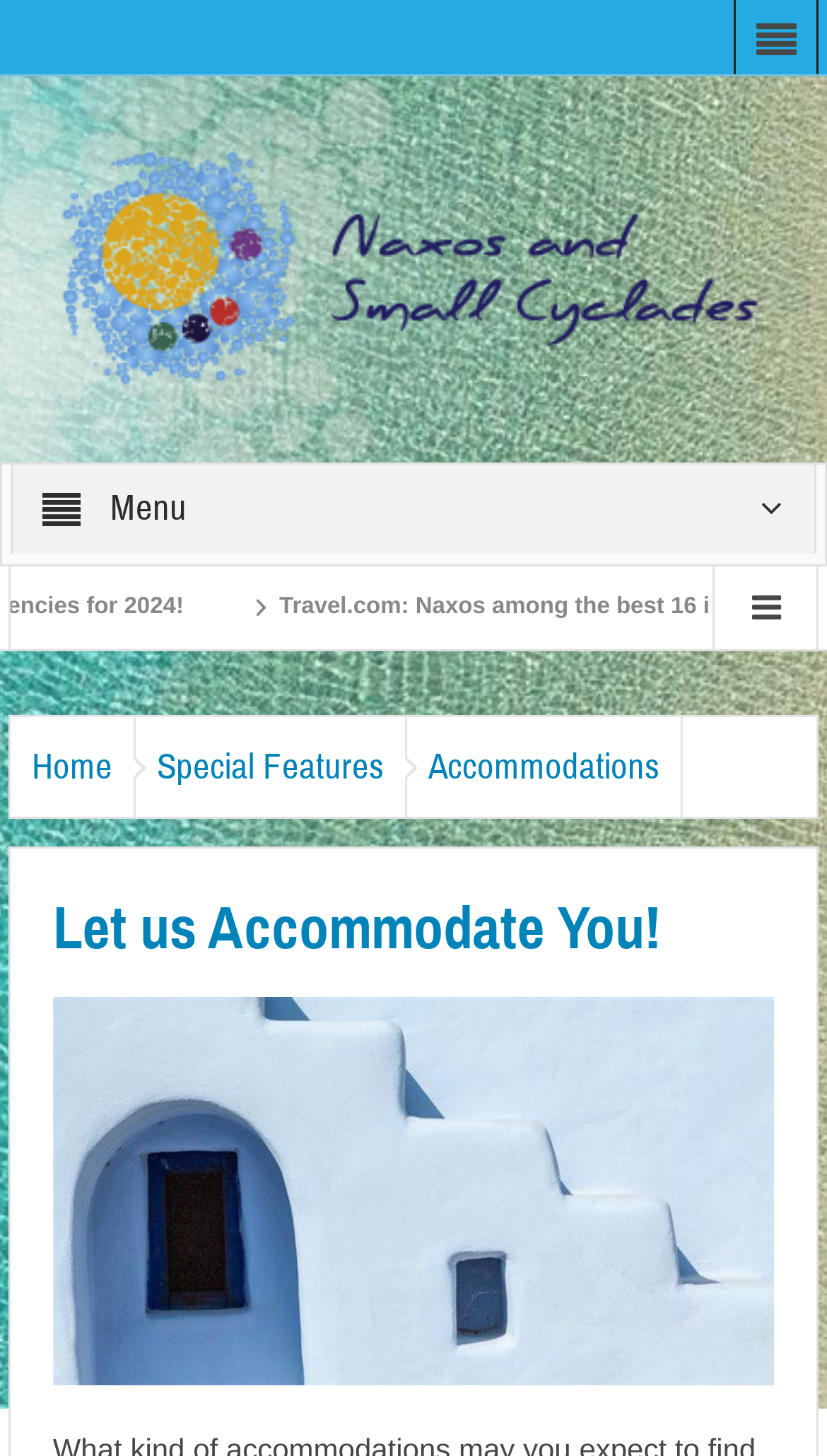Offer a comprehensive description of the webpage’s content and structure.

The webpage is about accommodations on Naxos and the Small Cyclades. At the top, there is a header section with a logo image and a link to "Naxos and the Small Cyclades" on the left, and a "Menu" text on the right. Below the header, there are three links: "Home", "Special Features", and "Accommodations", which are aligned horizontally and take up about half of the screen width.

The main content of the webpage is focused on the "Accommodations" section, which has a heading "Let us Accommodate You!" at the top. Below the heading, there is a large image that takes up most of the screen width. The image is likely a visual representation of the accommodations available on Naxos and the Small Cyclades.